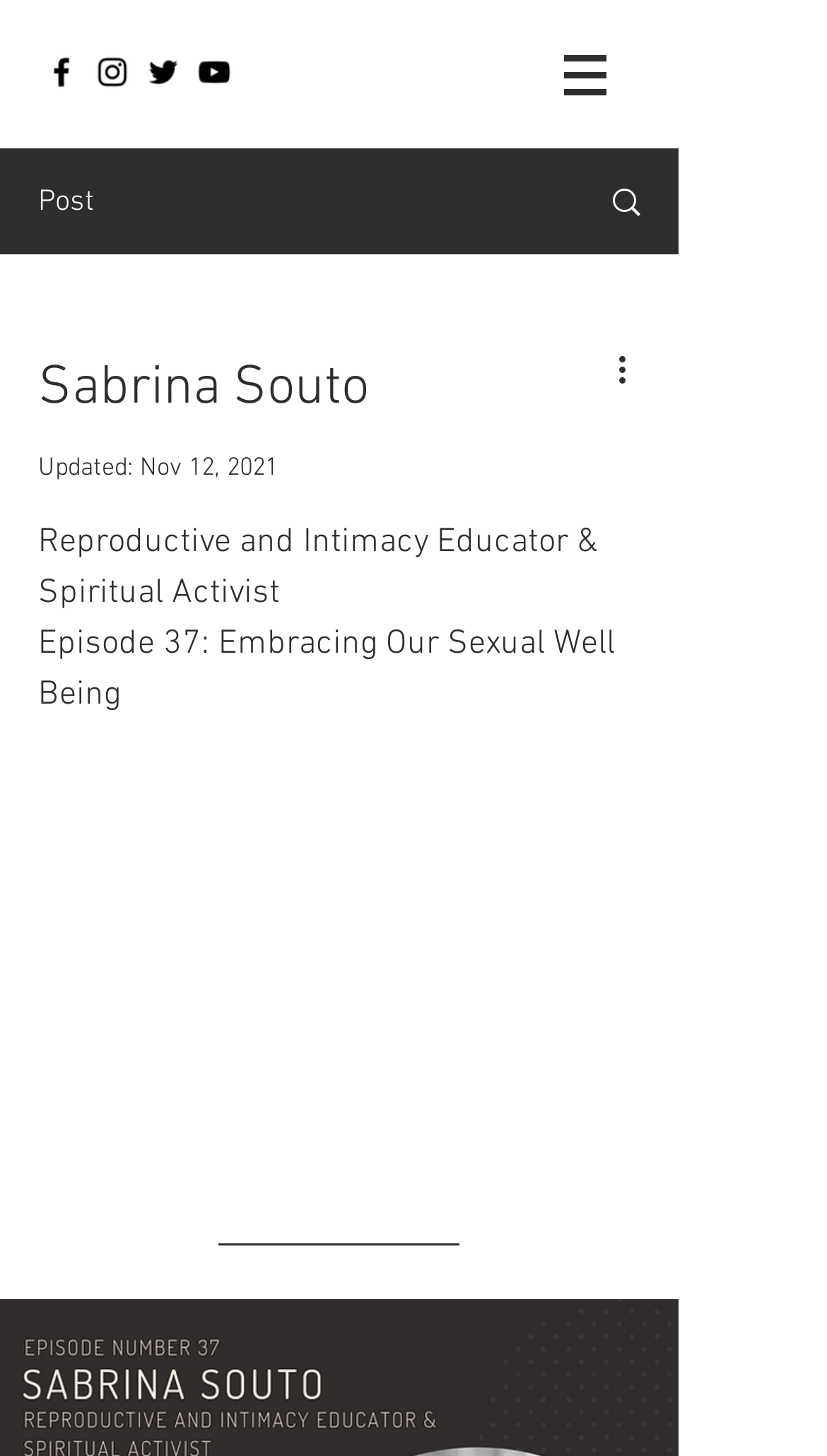Based on the image, please respond to the question with as much detail as possible:
What is the name of the person on this webpage?

I found the name 'Sabrina Souto' in the heading element, which is a prominent text on the webpage, indicating that it is the name of the person associated with the webpage.